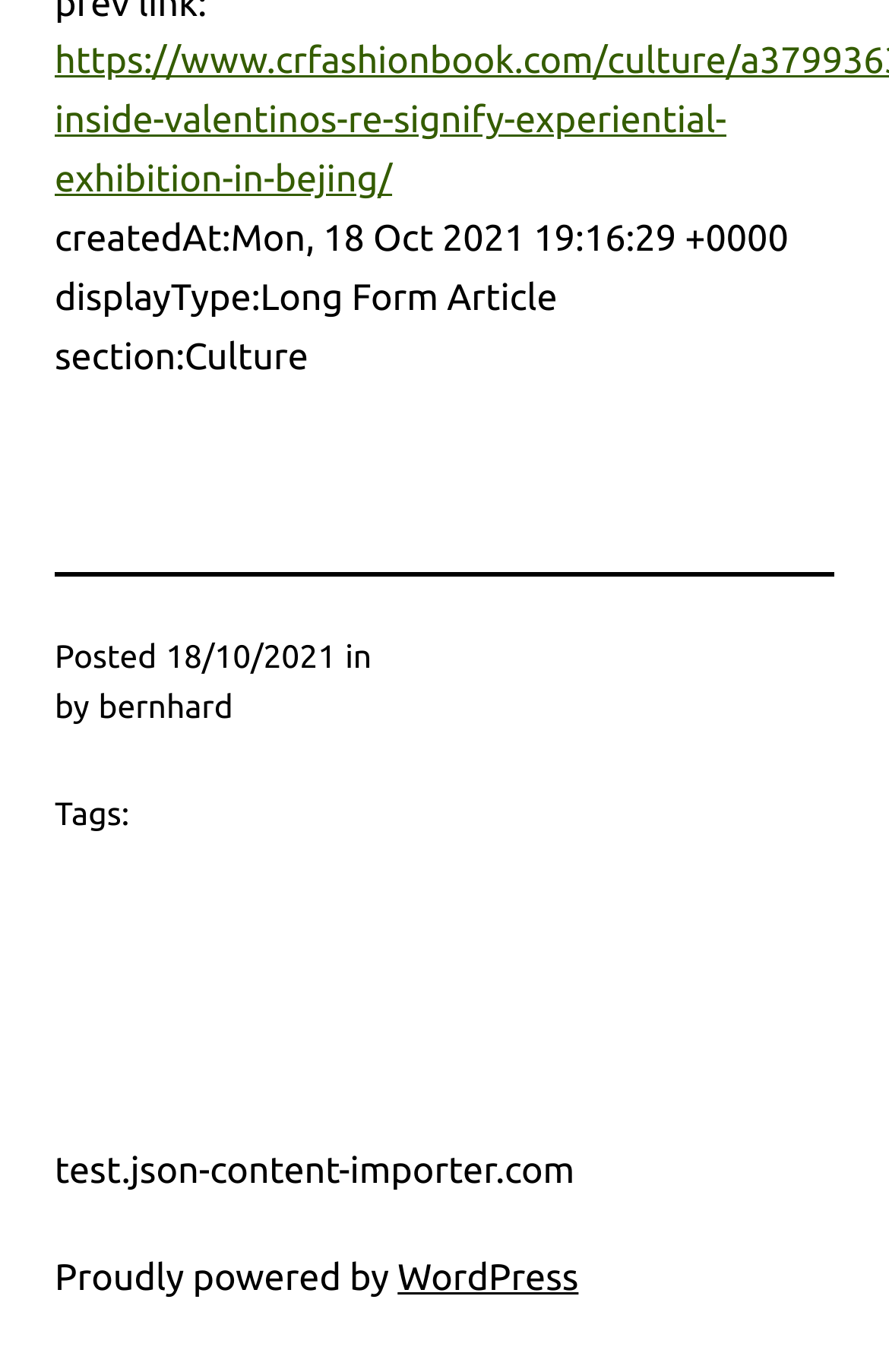Extract the bounding box of the UI element described as: "test.json-content-importer.com".

[0.062, 0.839, 0.646, 0.869]